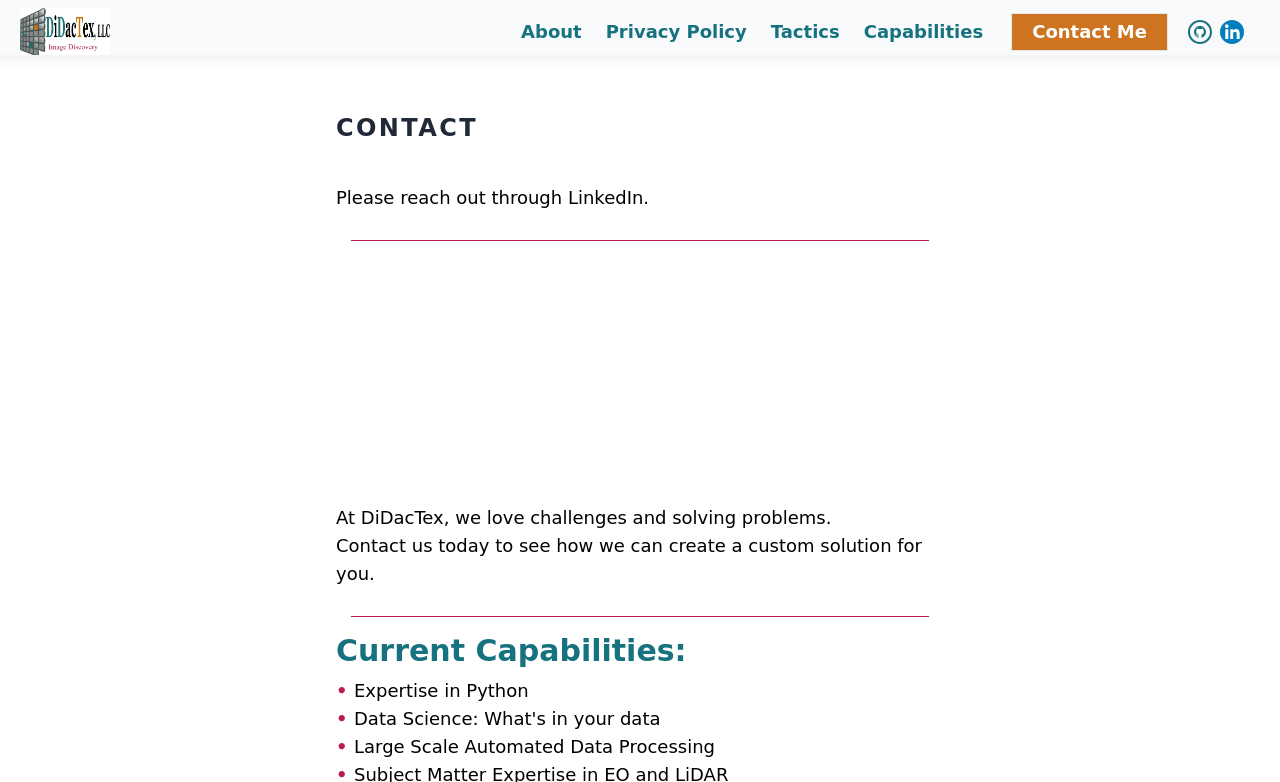Please locate the clickable area by providing the bounding box coordinates to follow this instruction: "view about page".

[0.398, 0.024, 0.464, 0.059]